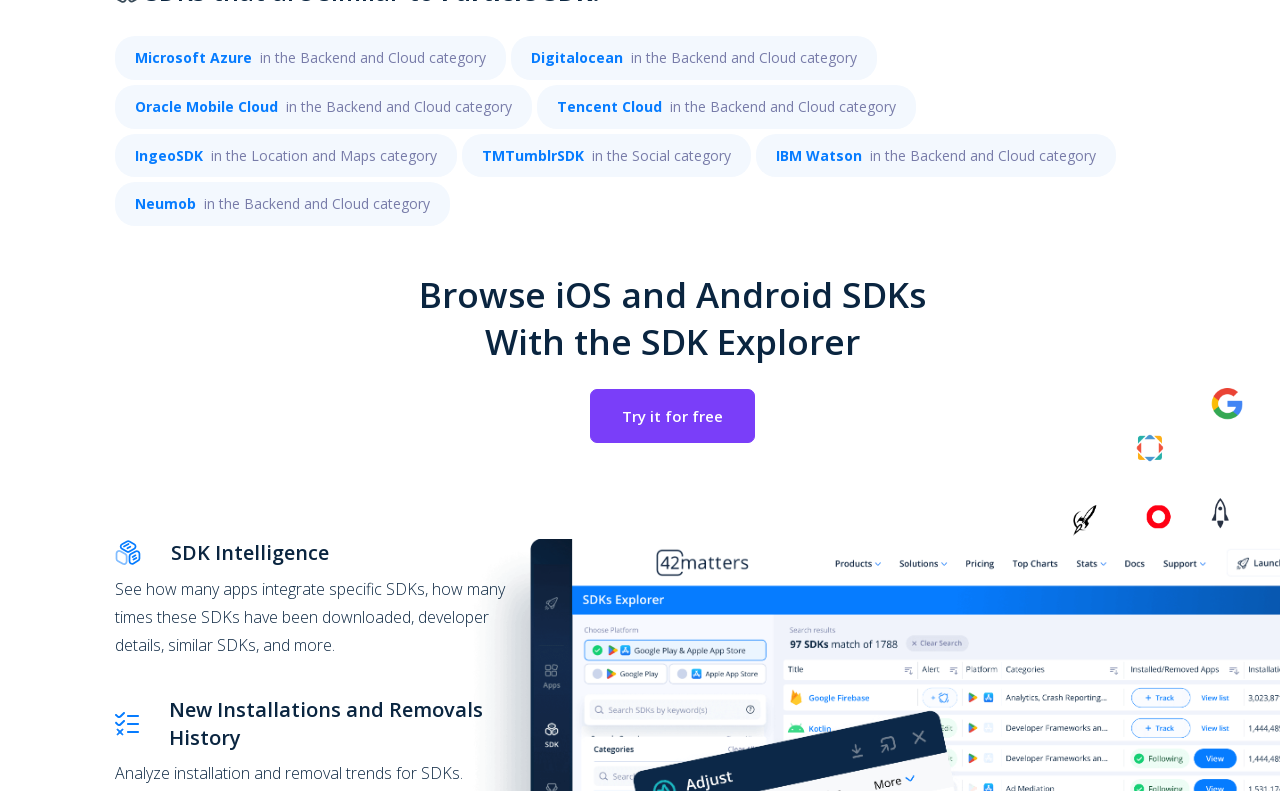Given the description of a UI element: "Oracle Mobile Cloud", identify the bounding box coordinates of the matching element in the webpage screenshot.

[0.105, 0.122, 0.217, 0.146]